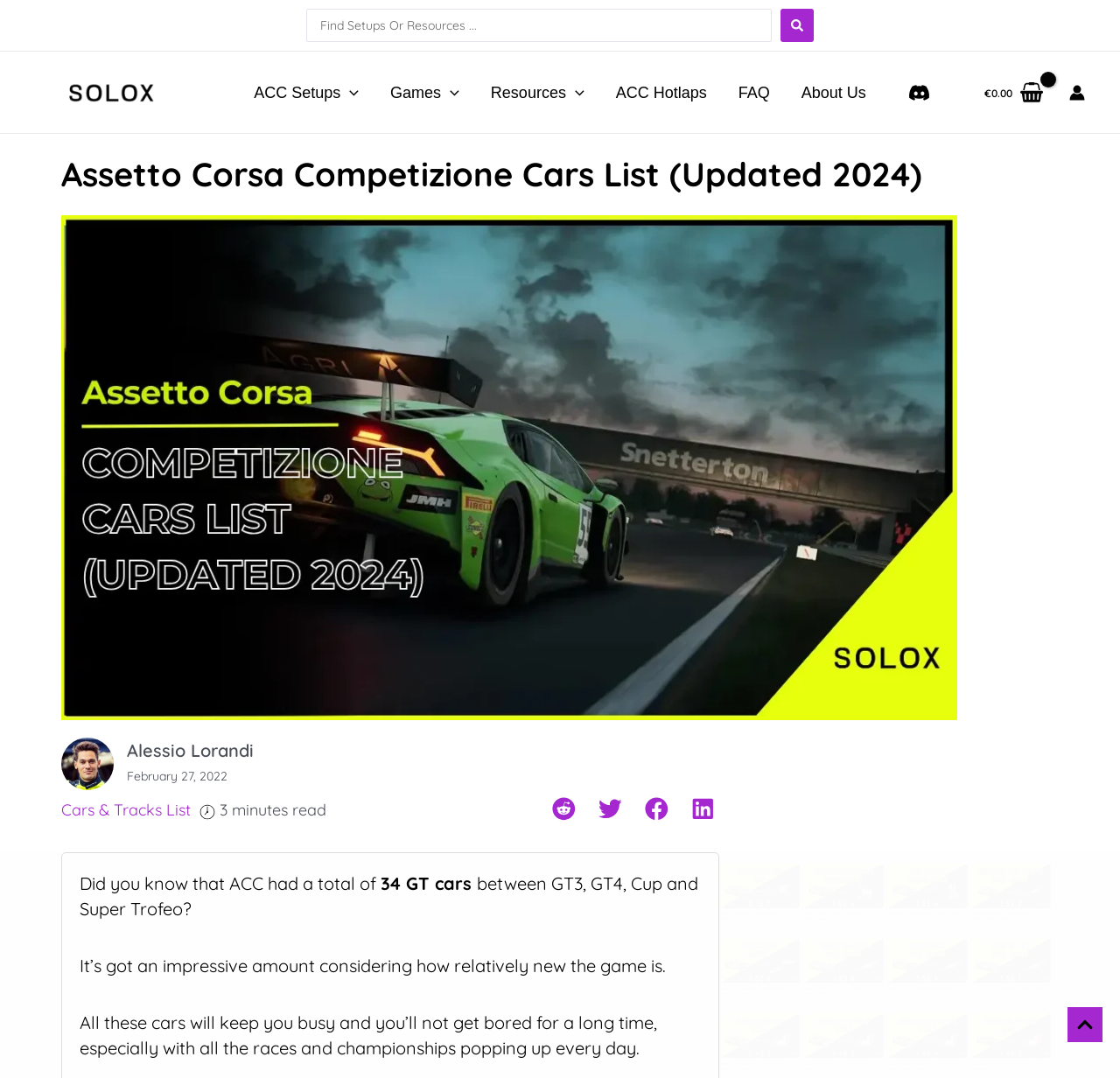Identify the bounding box coordinates necessary to click and complete the given instruction: "View shopping cart".

[0.872, 0.06, 0.939, 0.111]